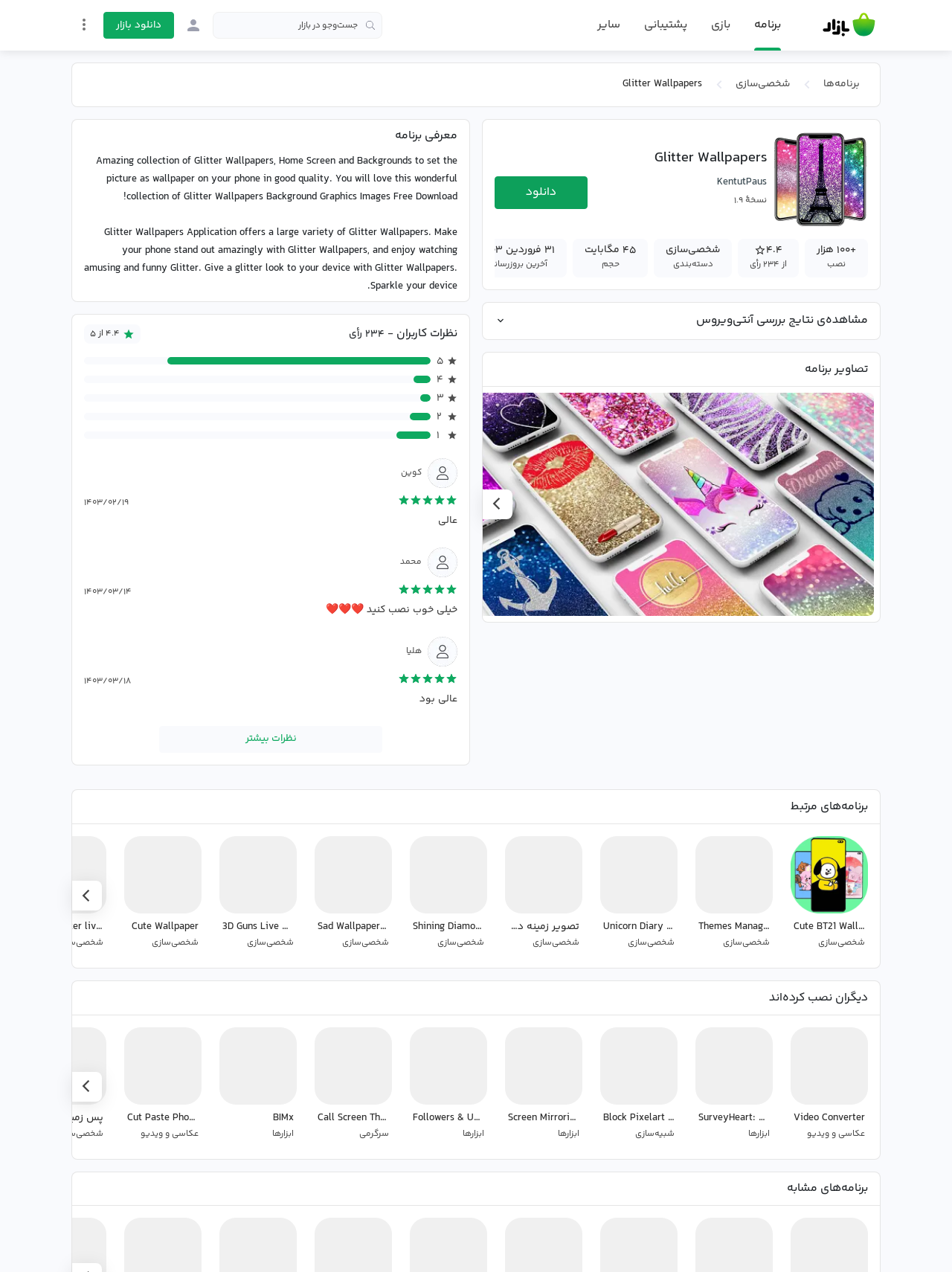Use a single word or phrase to answer the question: 
How many wallpapers are contained in the app?

100+